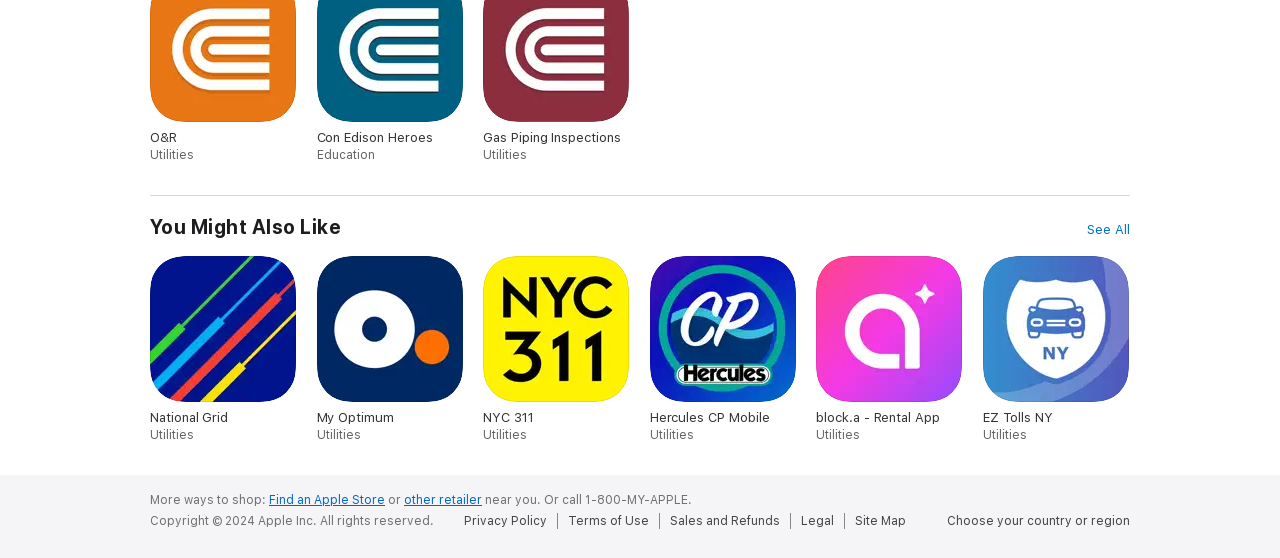Answer the question in a single word or phrase:
What is the phone number to call for Apple support?

1-800-MY-APPLE